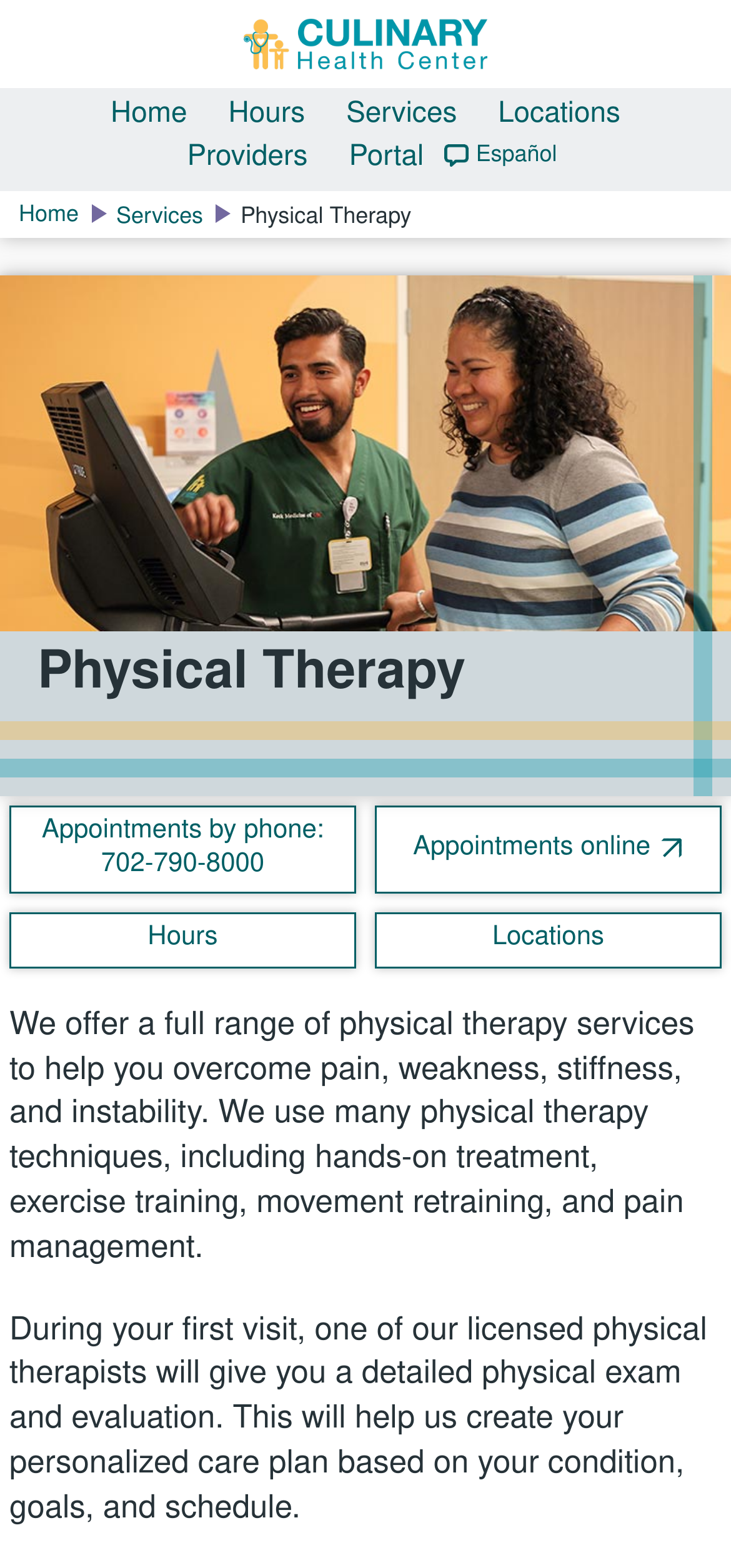Please identify the bounding box coordinates of the element's region that should be clicked to execute the following instruction: "View locations". The bounding box coordinates must be four float numbers between 0 and 1, i.e., [left, top, right, bottom].

[0.513, 0.582, 0.987, 0.617]